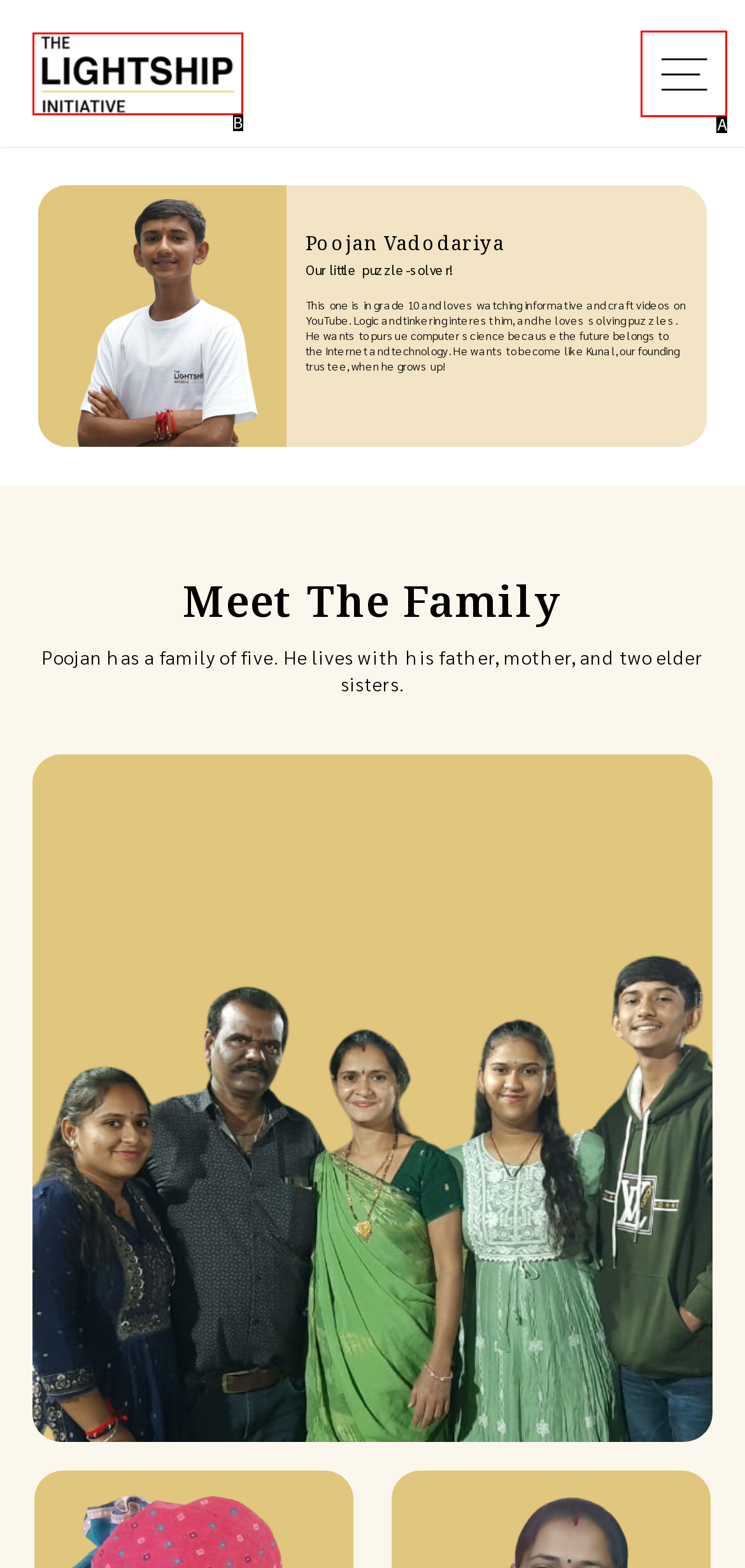From the given choices, identify the element that matches: Site navigation
Answer with the letter of the selected option.

A